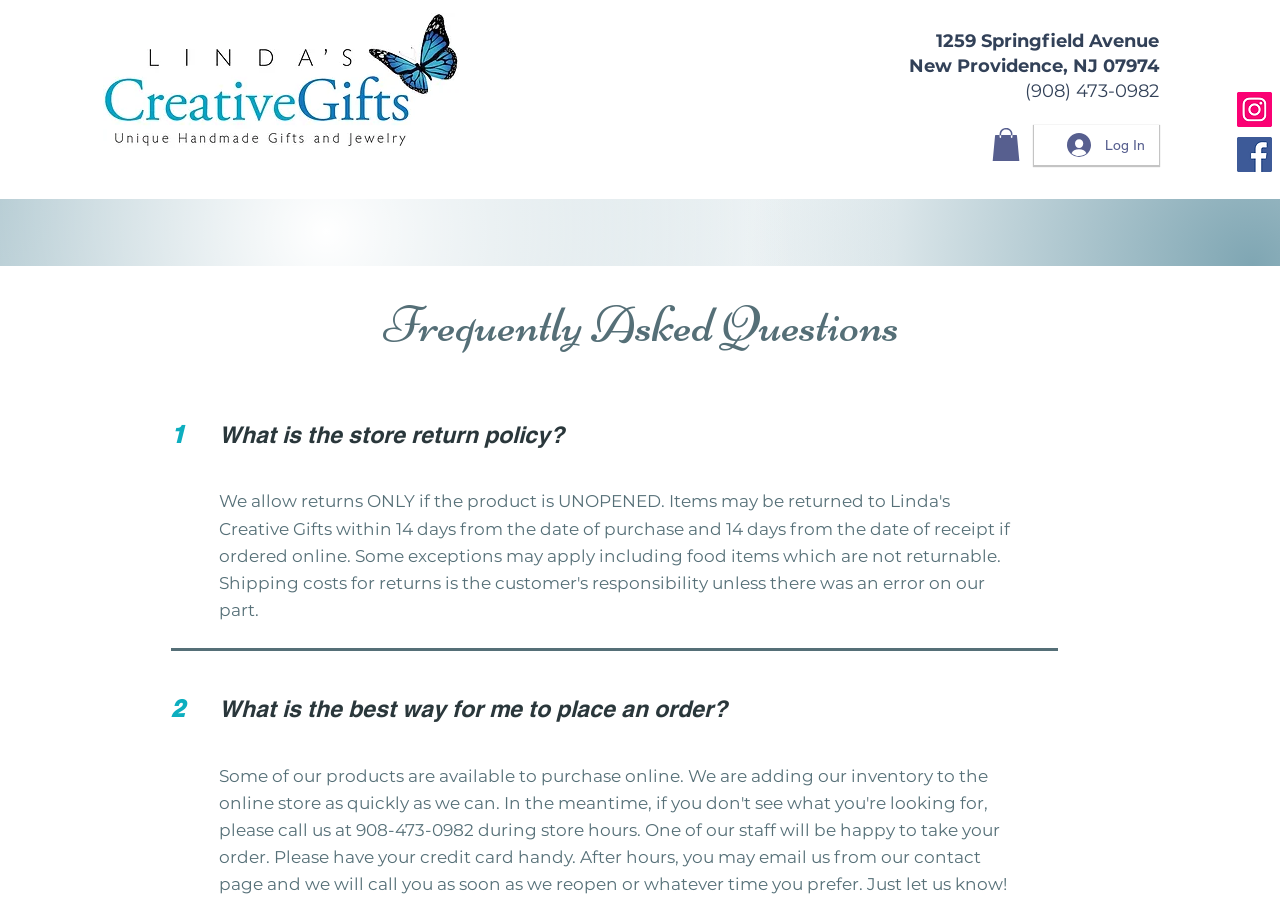Please find the bounding box coordinates of the element that you should click to achieve the following instruction: "Click the CONTACT link". The coordinates should be presented as four float numbers between 0 and 1: [left, top, right, bottom].

[0.769, 0.227, 0.878, 0.285]